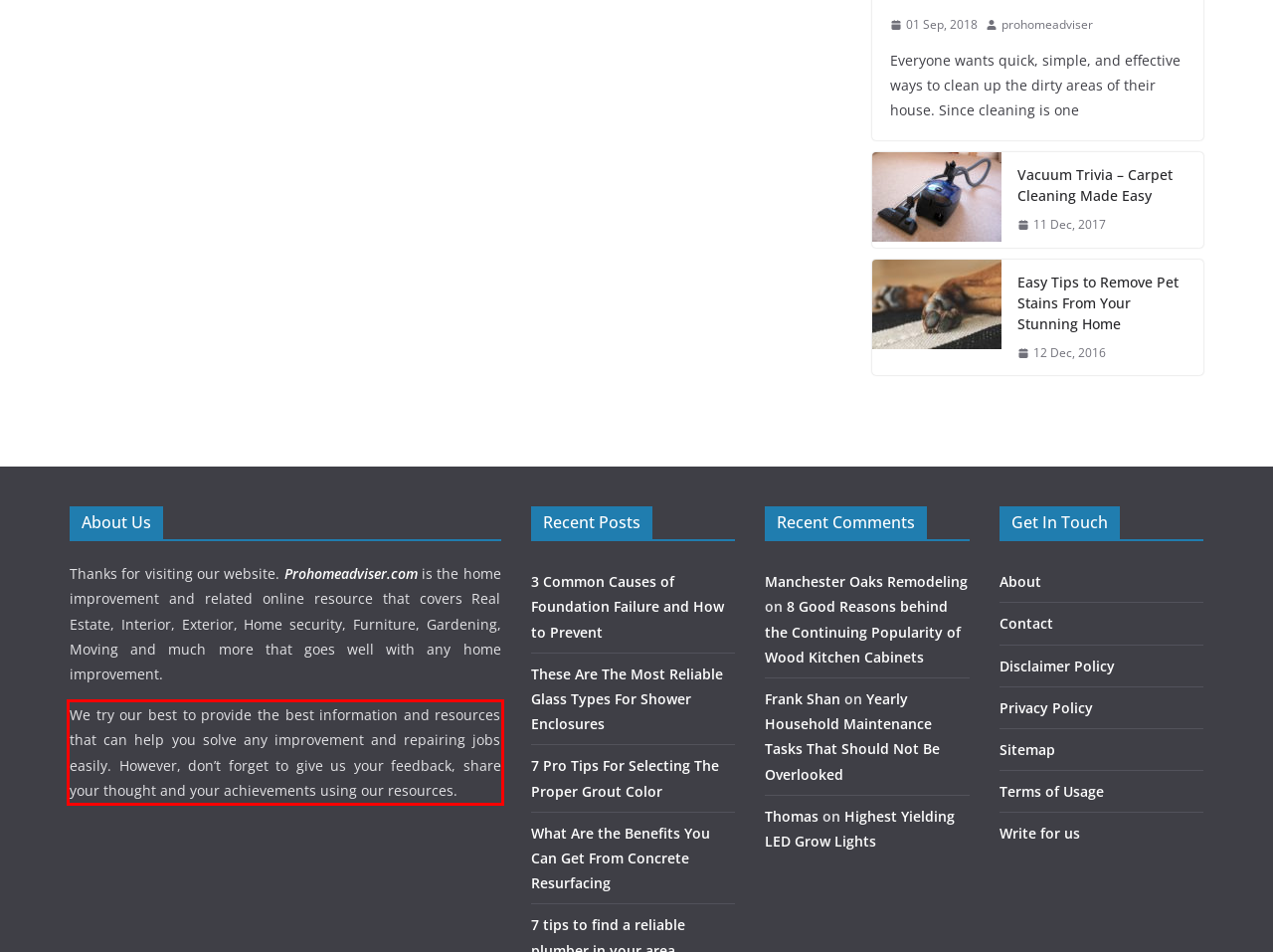You are provided with a screenshot of a webpage containing a red bounding box. Please extract the text enclosed by this red bounding box.

We try our best to provide the best information and resources that can help you solve any improvement and repairing jobs easily. However, don’t forget to give us your feedback, share your thought and your achievements using our resources.